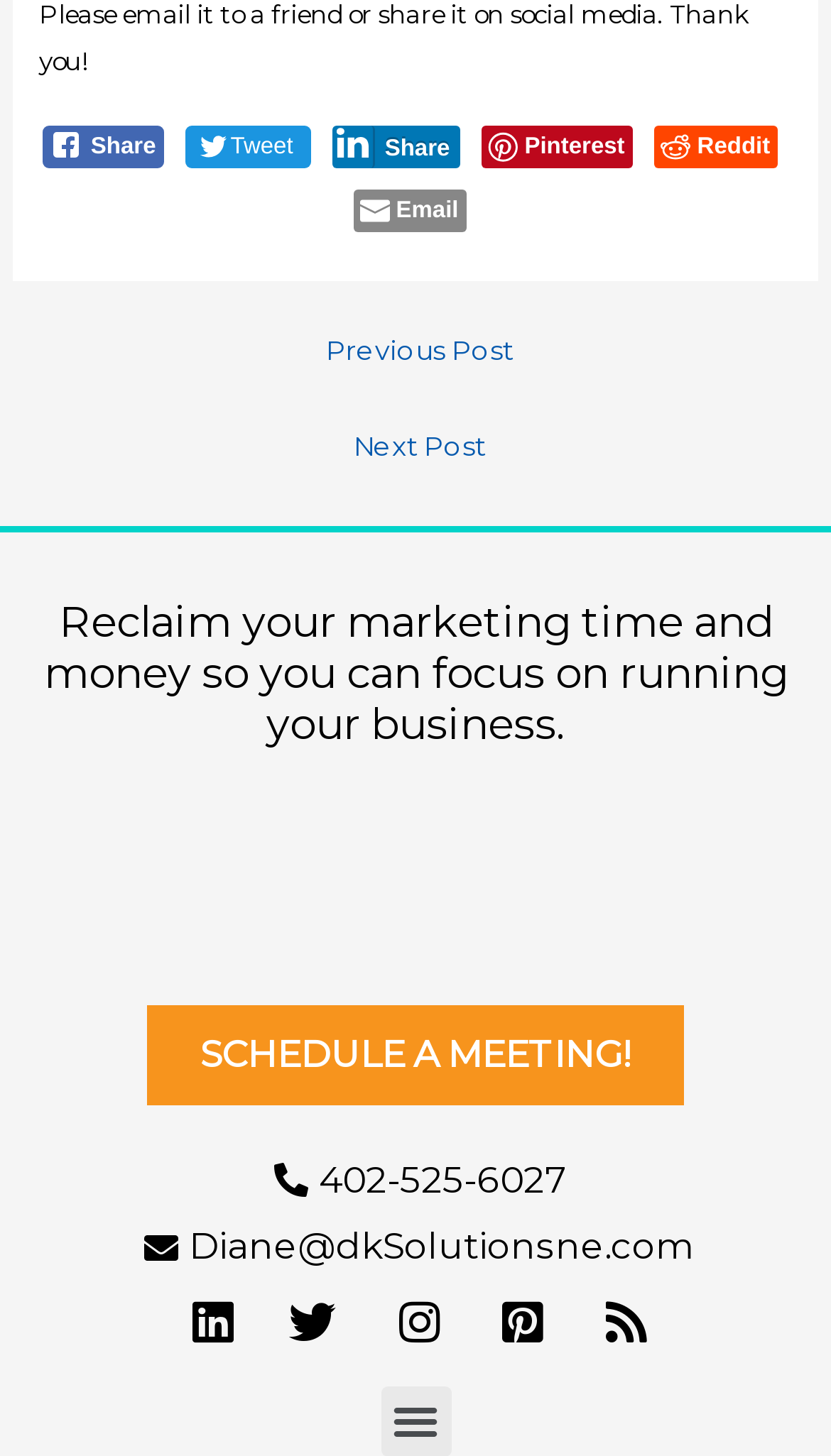Identify the bounding box coordinates for the element that needs to be clicked to fulfill this instruction: "Tweet about this". Provide the coordinates in the format of four float numbers between 0 and 1: [left, top, right, bottom].

[0.224, 0.087, 0.373, 0.116]